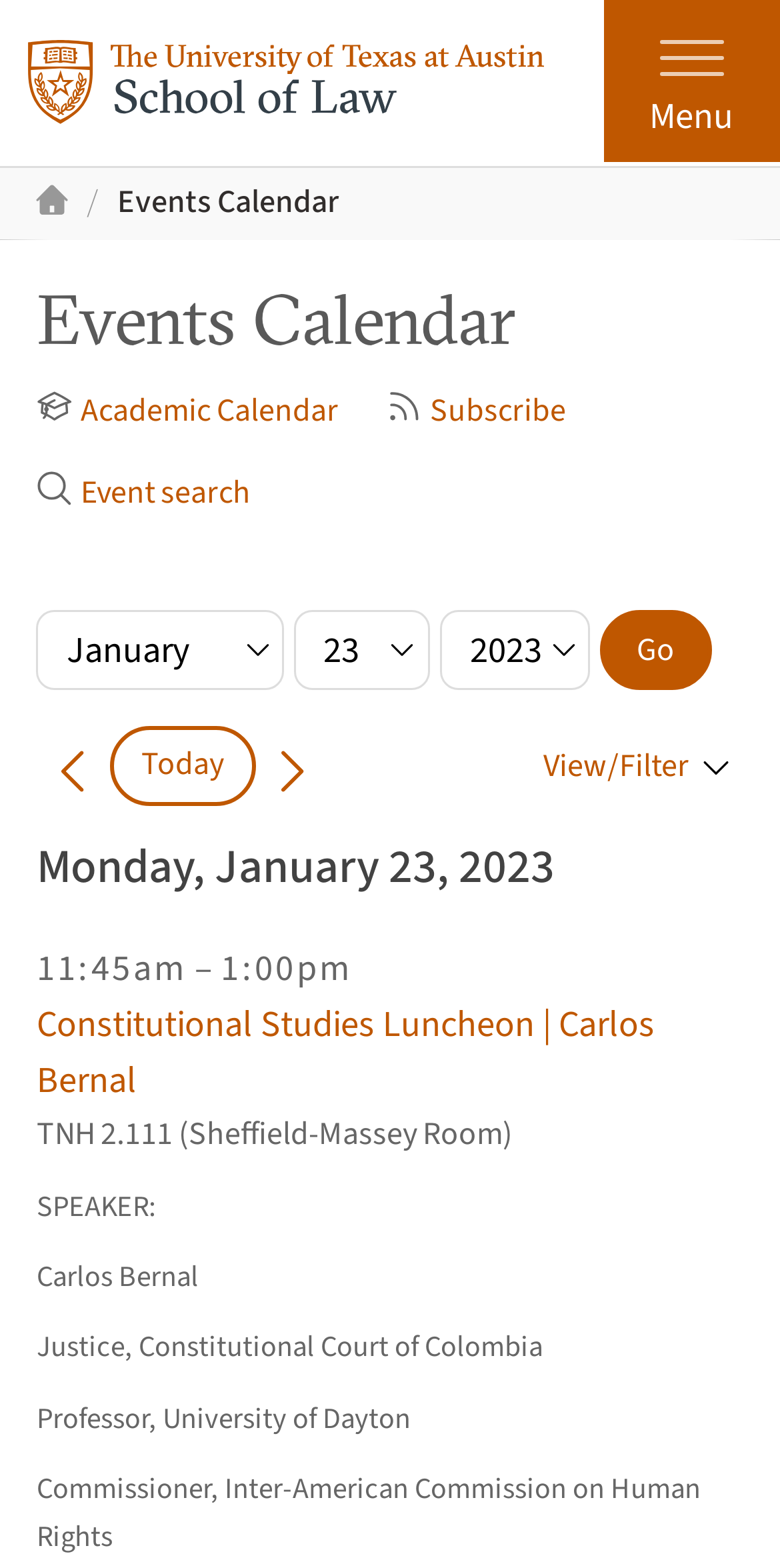Please find the bounding box coordinates of the element that needs to be clicked to perform the following instruction: "Learn How To Spot A Fake Rolex Watch". The bounding box coordinates should be four float numbers between 0 and 1, represented as [left, top, right, bottom].

None